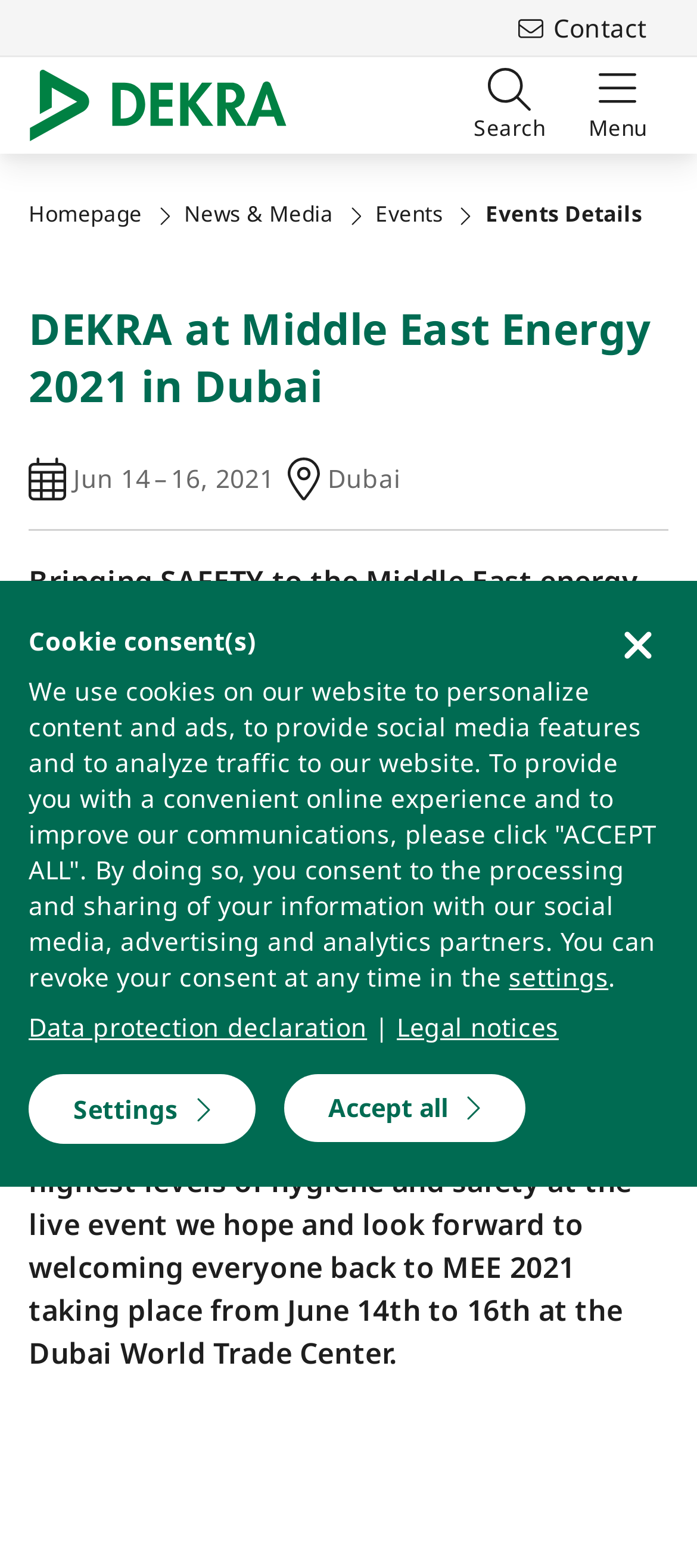Give a detailed explanation of the elements present on the webpage.

The webpage is about DEKRA's participation in the Middle East Energy 2021 trade show in Dubai. At the top of the page, there is a header section with links to "Contact", "Logo", "Search", and "Menu". Below the header, there is a section with links to "Homepage", "News & Media", and "Events", each accompanied by an image.

The main content of the page is about DEKRA's event details, which includes a heading "DEKRA at Middle East Energy 2021 in Dubai" and a subheading "Jun 14 – 16, 2021" with an image of the Dubai skyline. There is a paragraph of text that describes DEKRA's participation in the trade show, highlighting their successful participation in previous years and their plans to exhibit at the event again.

At the bottom of the page, there is a section with a cookie consent message, which includes links to "settings" and "Data protection declaration", as well as a button to "Accept all". There are also several images scattered throughout the page, including a logo image, a search icon, and a menu icon.

In terms of layout, the page has a clear hierarchy of elements, with the most important information (the event details) prominently displayed in the center of the page. The header and footer sections are relatively narrow and contain links and other secondary information. The images on the page are used to break up the text and add visual interest.